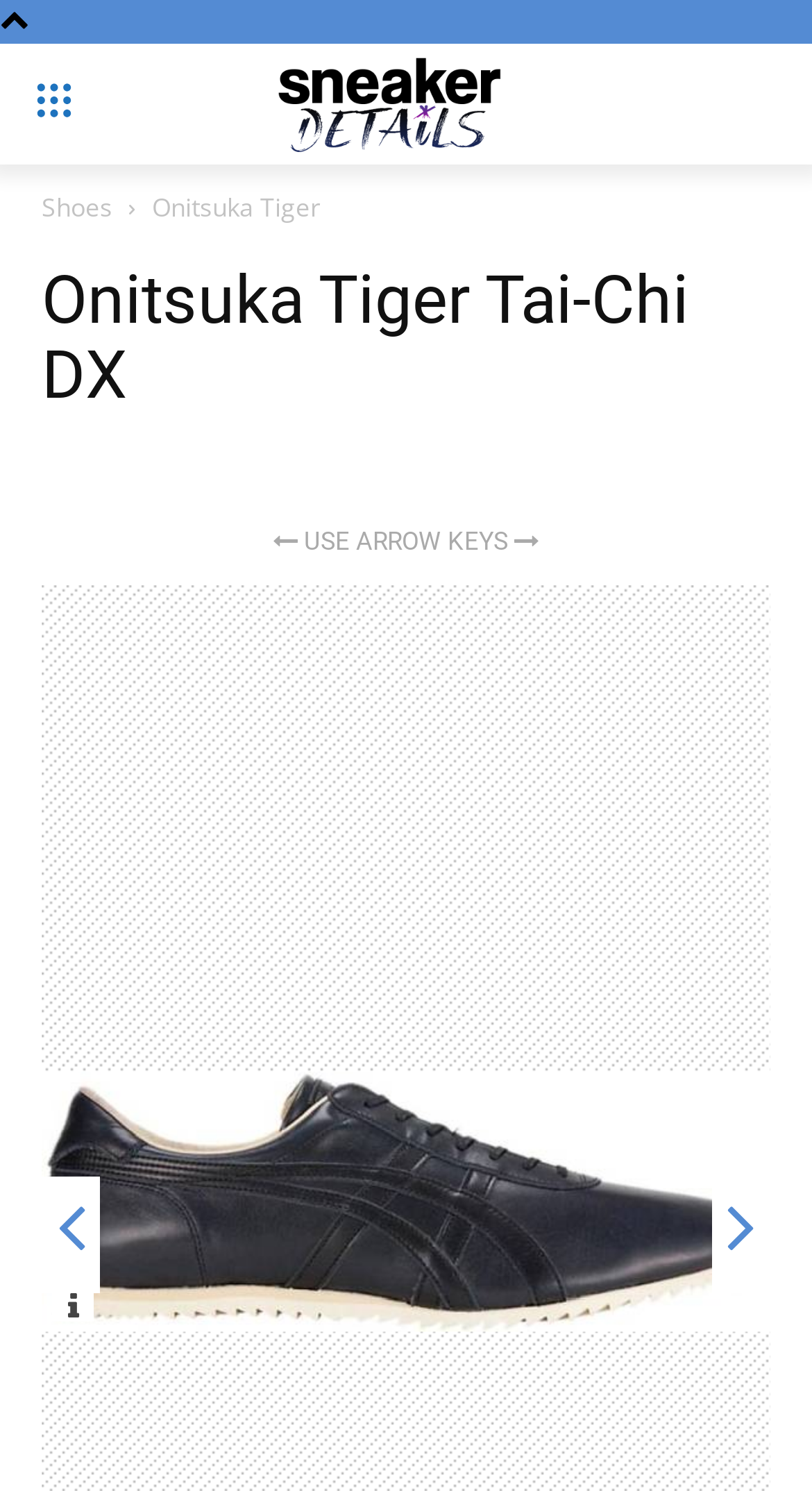Reply to the question with a brief word or phrase: What is the name of the specific shoe model being reviewed?

Tai-Chi DX